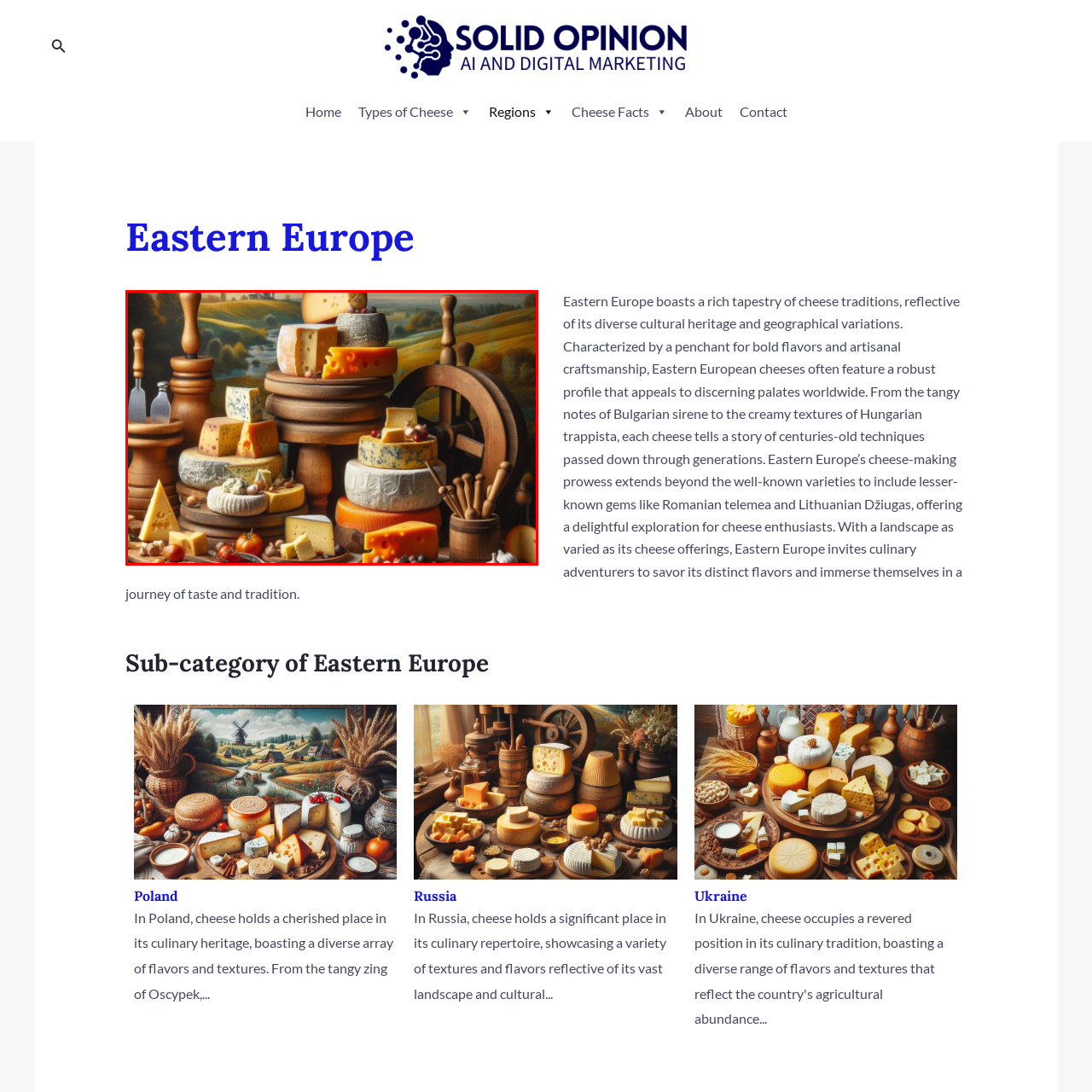Please provide a thorough description of the image inside the red frame.

The image beautifully showcases an artisanal cheese display, vibrant and richly textured, reflecting the diverse cheese traditions of Eastern Europe. Piled artfully on a series of rustic wooden platters, a variety of cheeses stand out, from creamy varieties to sharp, aged block forms. Surrounding the cheeses are charming accompaniments, including small fruits and nuts that enhance the presentation. In the background, serene pastoral imagery featuring rolling hills and a tranquil landscape evokes a sense of tradition and craftsmanship associated with cheese-making in this region. This visual feast invites viewers to appreciate the rich tapestry of flavors and textures that define Eastern European cheeses, echoing the cultural heritage they represent.